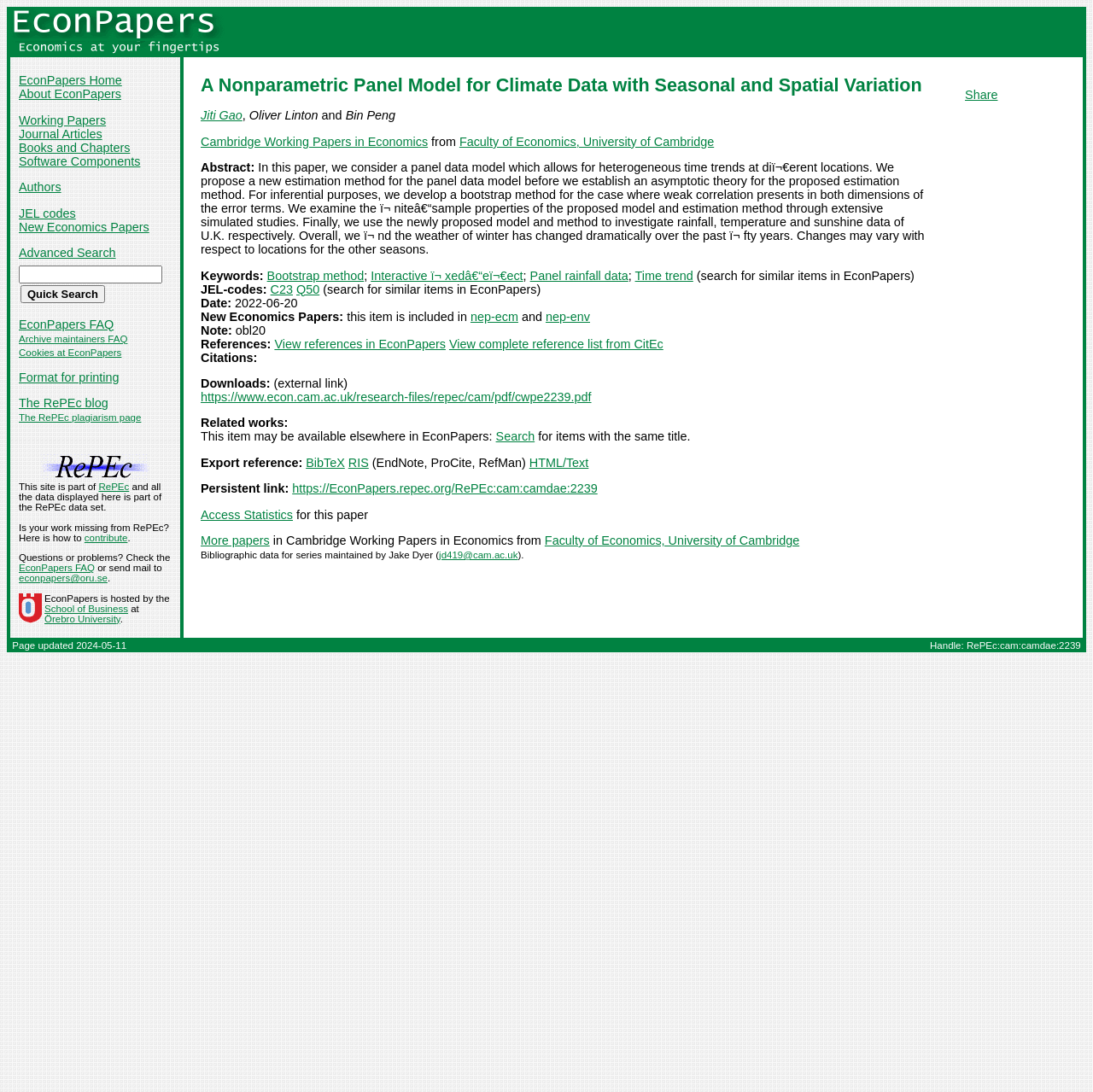Who are the authors of the paper?
Using the visual information, reply with a single word or short phrase.

Jiti Gao, Oliver Linton and Bin Peng